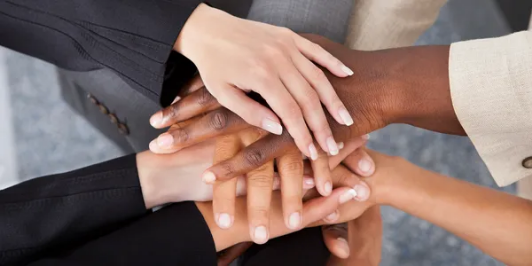What is represented by the diverse skin tones in the image?
We need a detailed and exhaustive answer to the question. Please elaborate.

The diverse skin tones in the image represent a diverse group of individuals, highlighting inclusivity and synergy within a professional environment, which is a key aspect of the organization's culture.